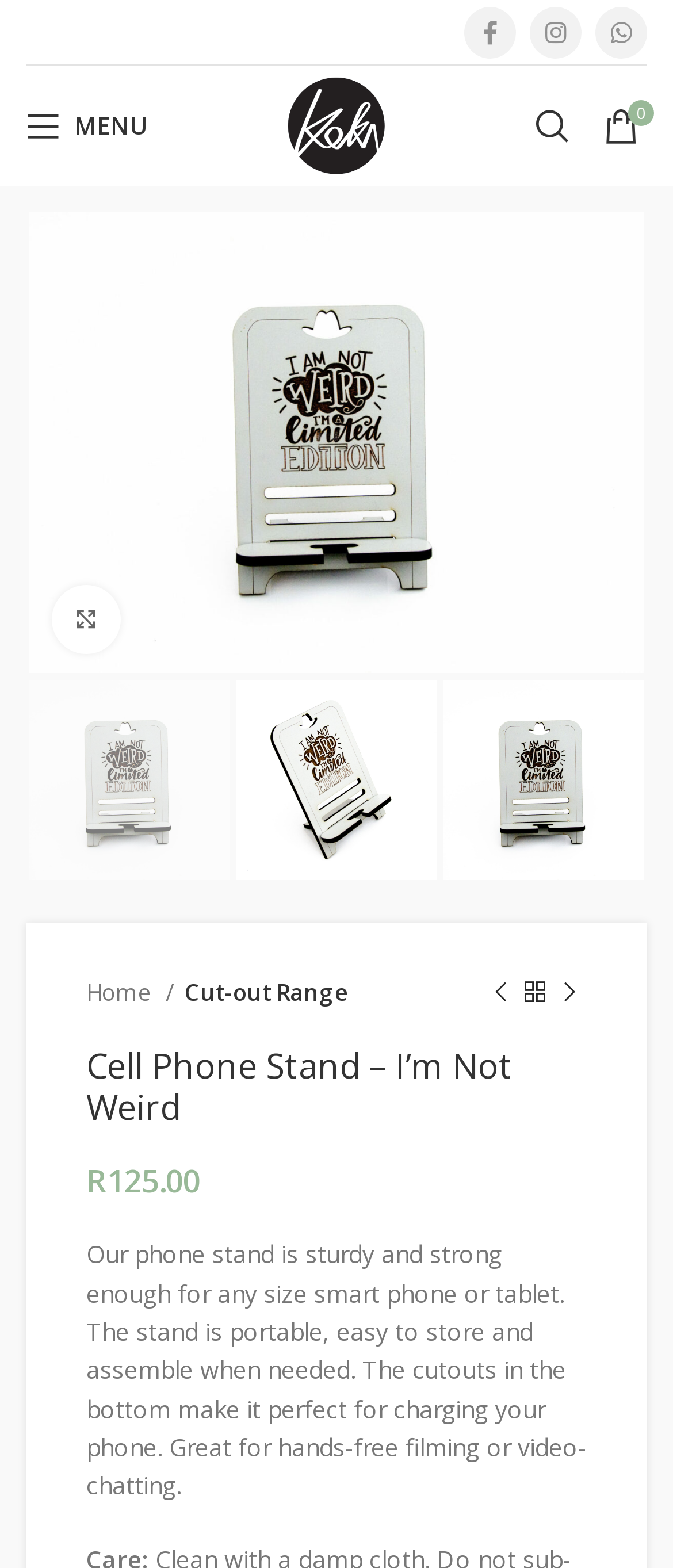What is the purpose of the cutouts in the phone stand?
Please answer the question with a detailed response using the information from the screenshot.

I found the purpose of the cutouts by reading the product description, which states that 'The cutouts in the bottom make it perfect for charging your phone', indicating that the cutouts are designed for charging the phone.